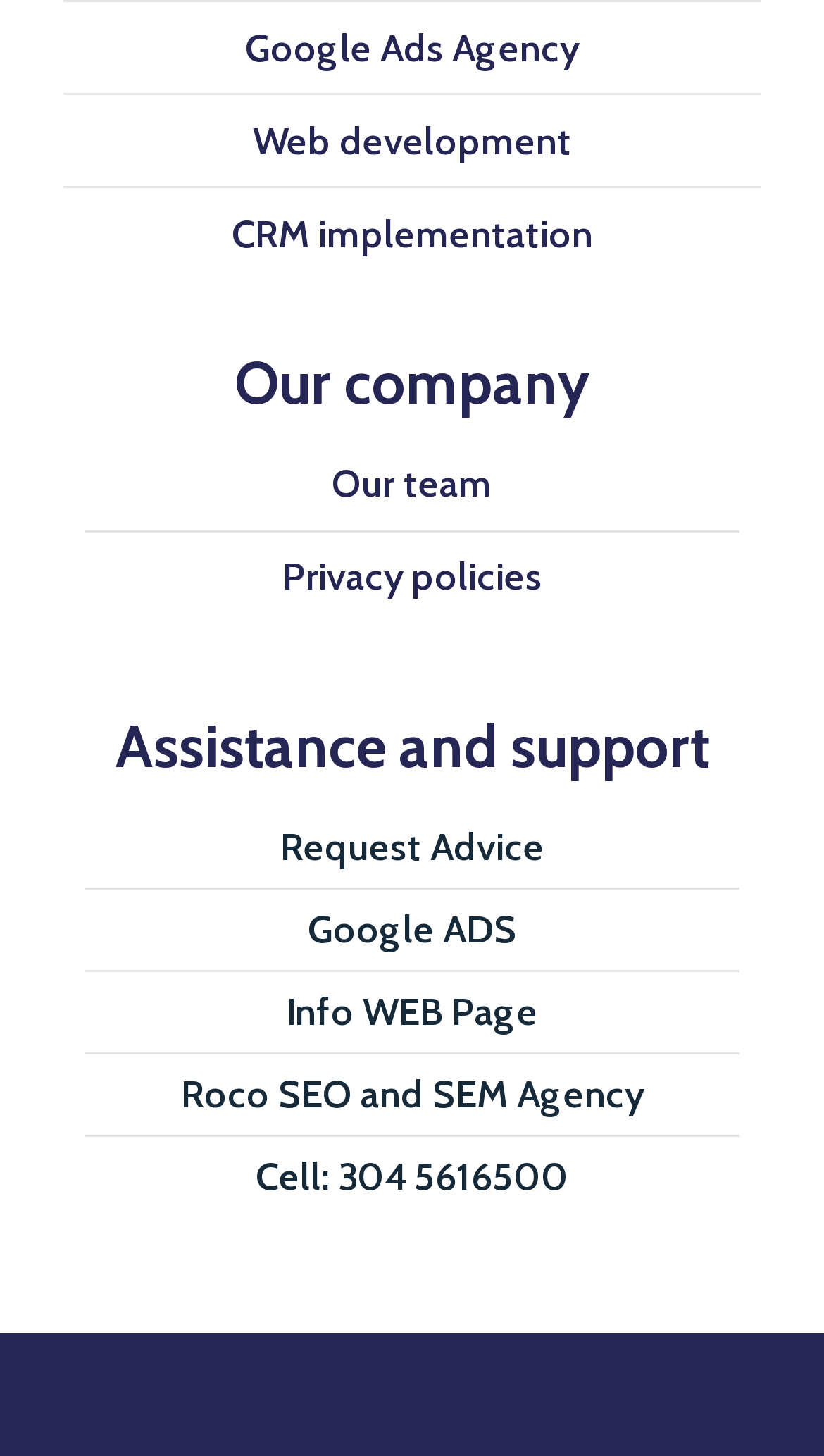Using the description: "Info WEB Page", determine the UI element's bounding box coordinates. Ensure the coordinates are in the format of four float numbers between 0 and 1, i.e., [left, top, right, bottom].

[0.347, 0.68, 0.653, 0.712]